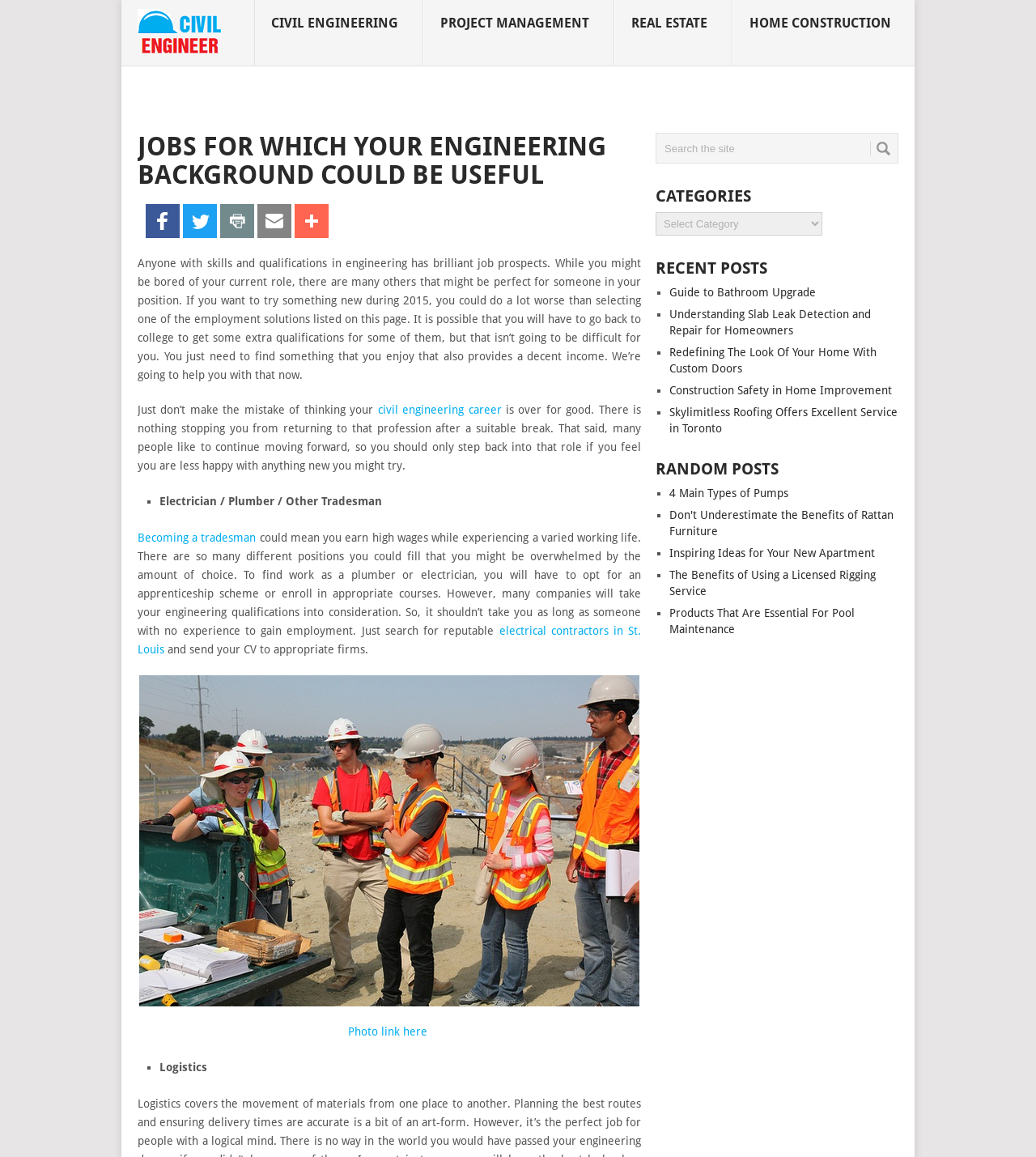Identify the bounding box coordinates of the clickable region to carry out the given instruction: "Read the previous post".

None